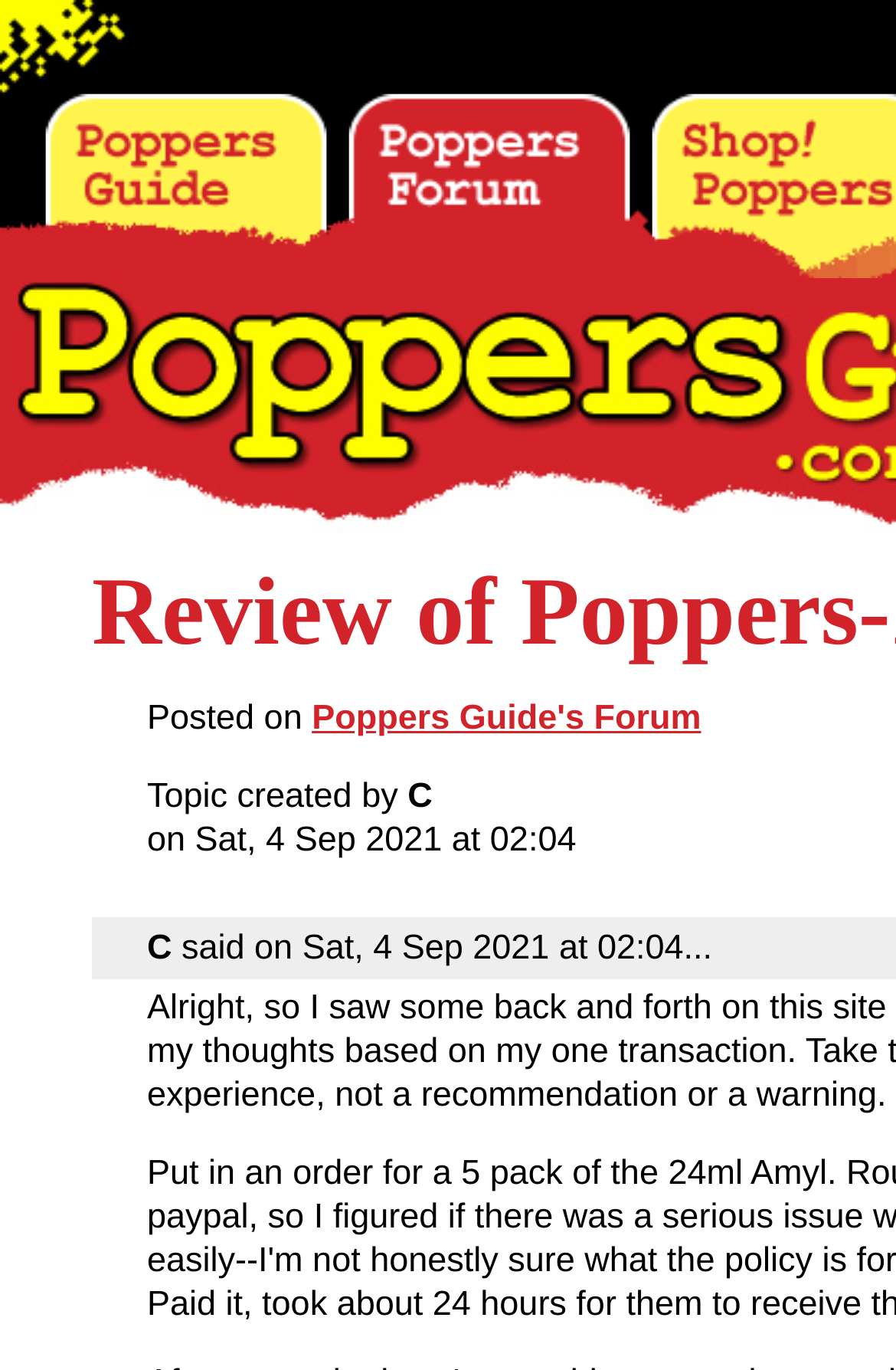Find and provide the bounding box coordinates for the UI element described here: "Poppers Guide's Forum". The coordinates should be given as four float numbers between 0 and 1: [left, top, right, bottom].

[0.348, 0.51, 0.782, 0.539]